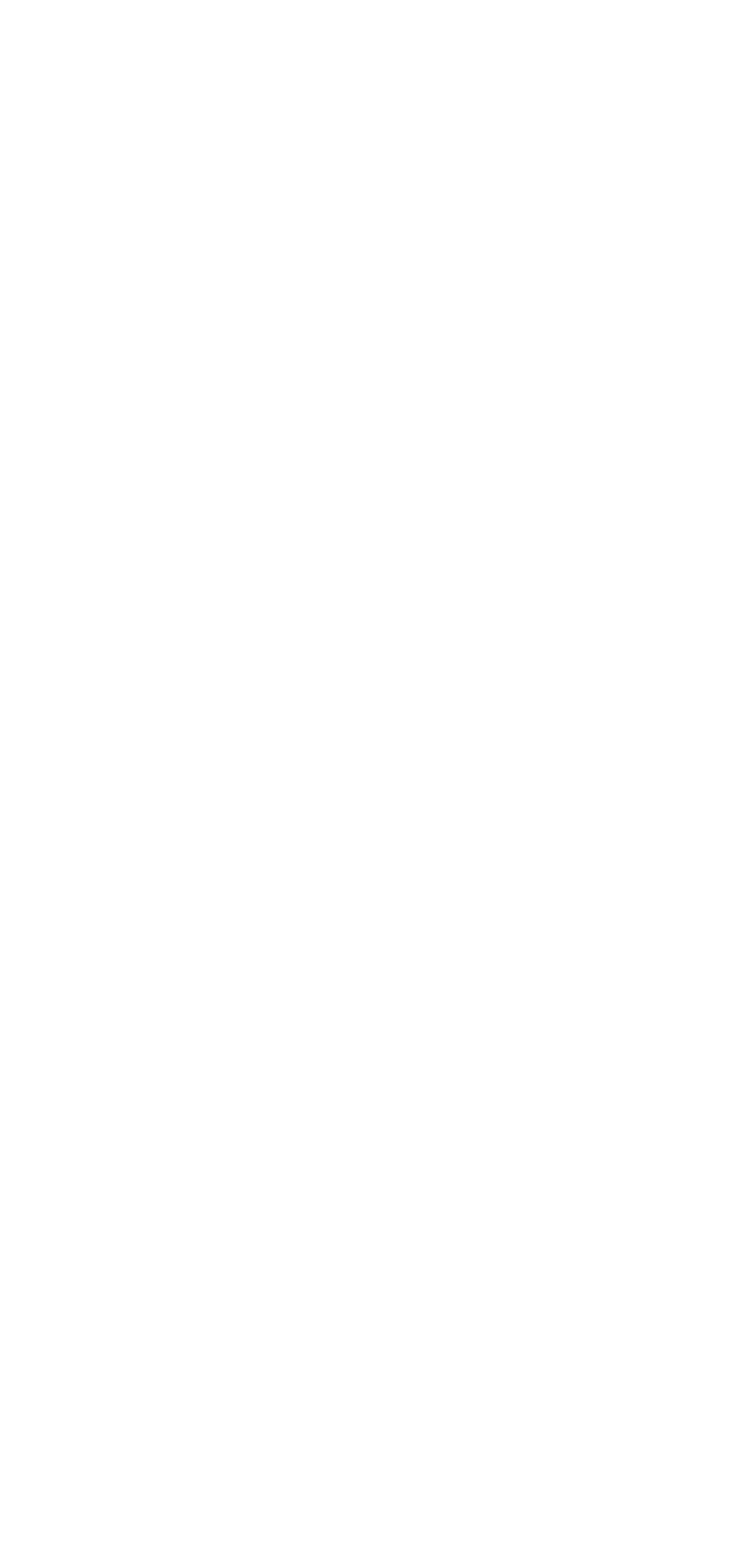Locate the bounding box of the UI element defined by this description: "Shift Availability Process". The coordinates should be given as four float numbers between 0 and 1, formatted as [left, top, right, bottom].

[0.236, 0.861, 0.764, 0.918]